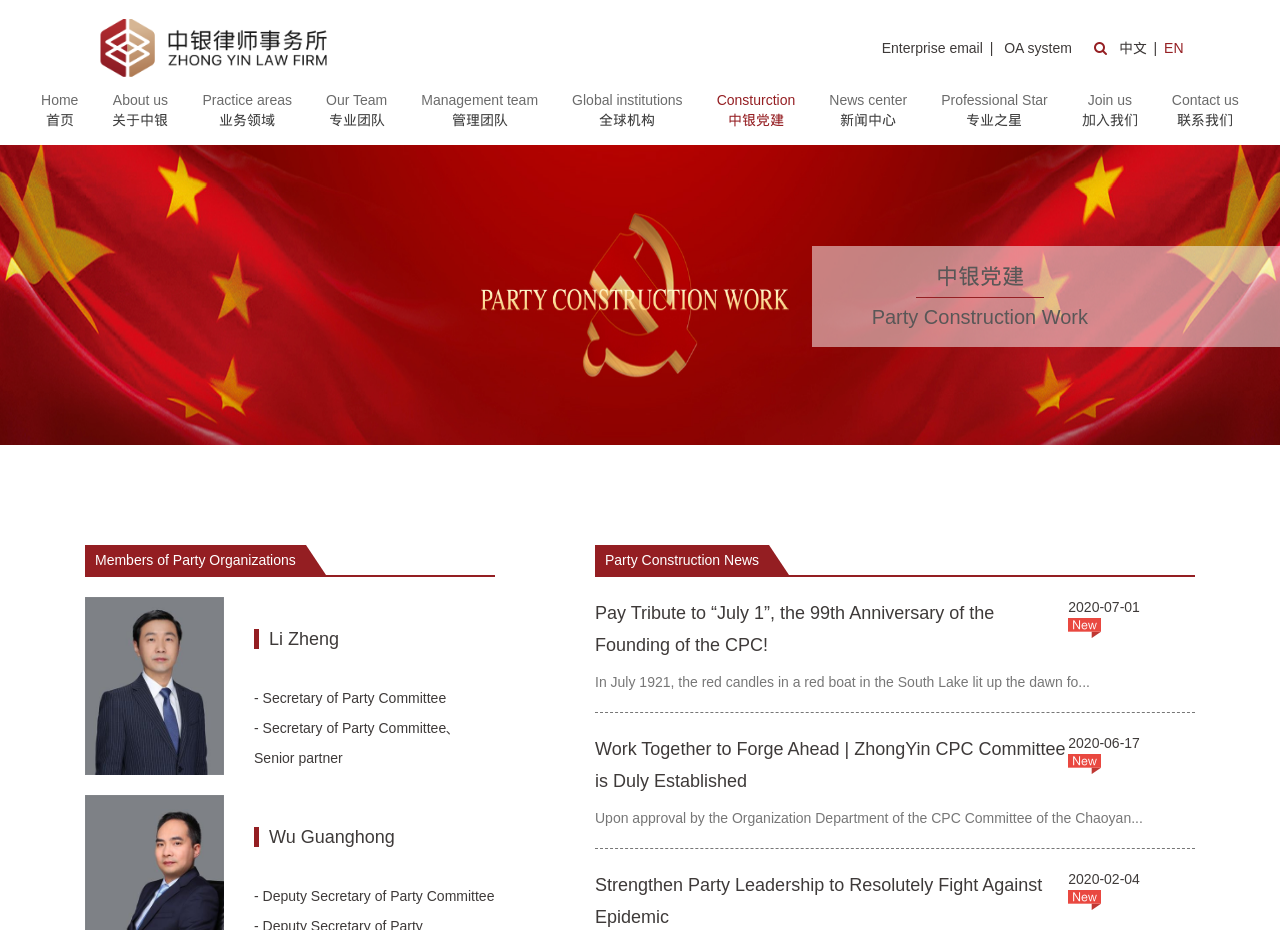For the element described, predict the bounding box coordinates as (top-left x, top-left y, bottom-right x, bottom-right y). All values should be between 0 and 1. Element description: Public welfare declaration

[0.791, 0.12, 0.845, 0.217]